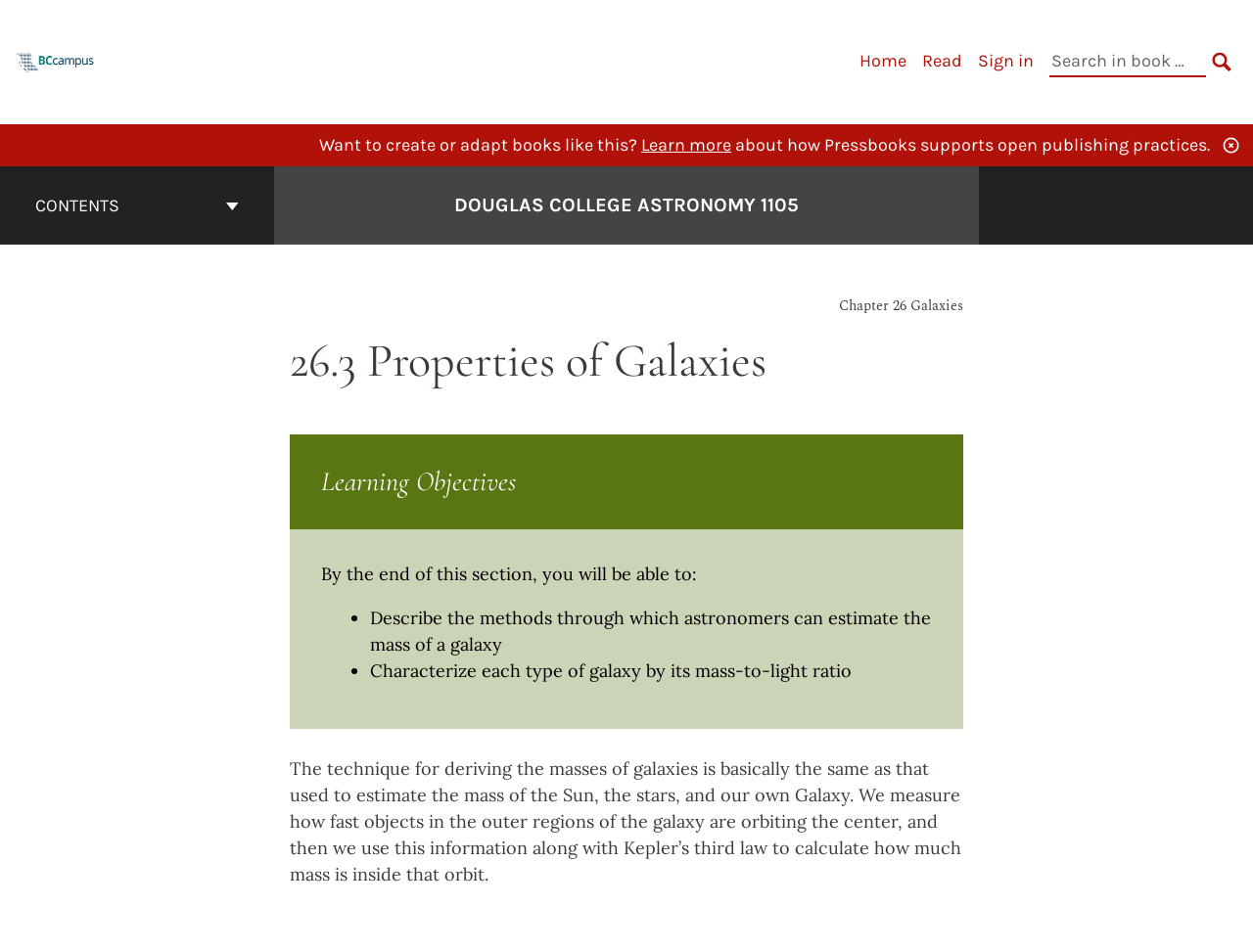Can you pinpoint the bounding box coordinates for the clickable element required for this instruction: "Expand the Book Contents Navigation"? The coordinates should be four float numbers between 0 and 1, i.e., [left, top, right, bottom].

[0.003, 0.175, 0.216, 0.257]